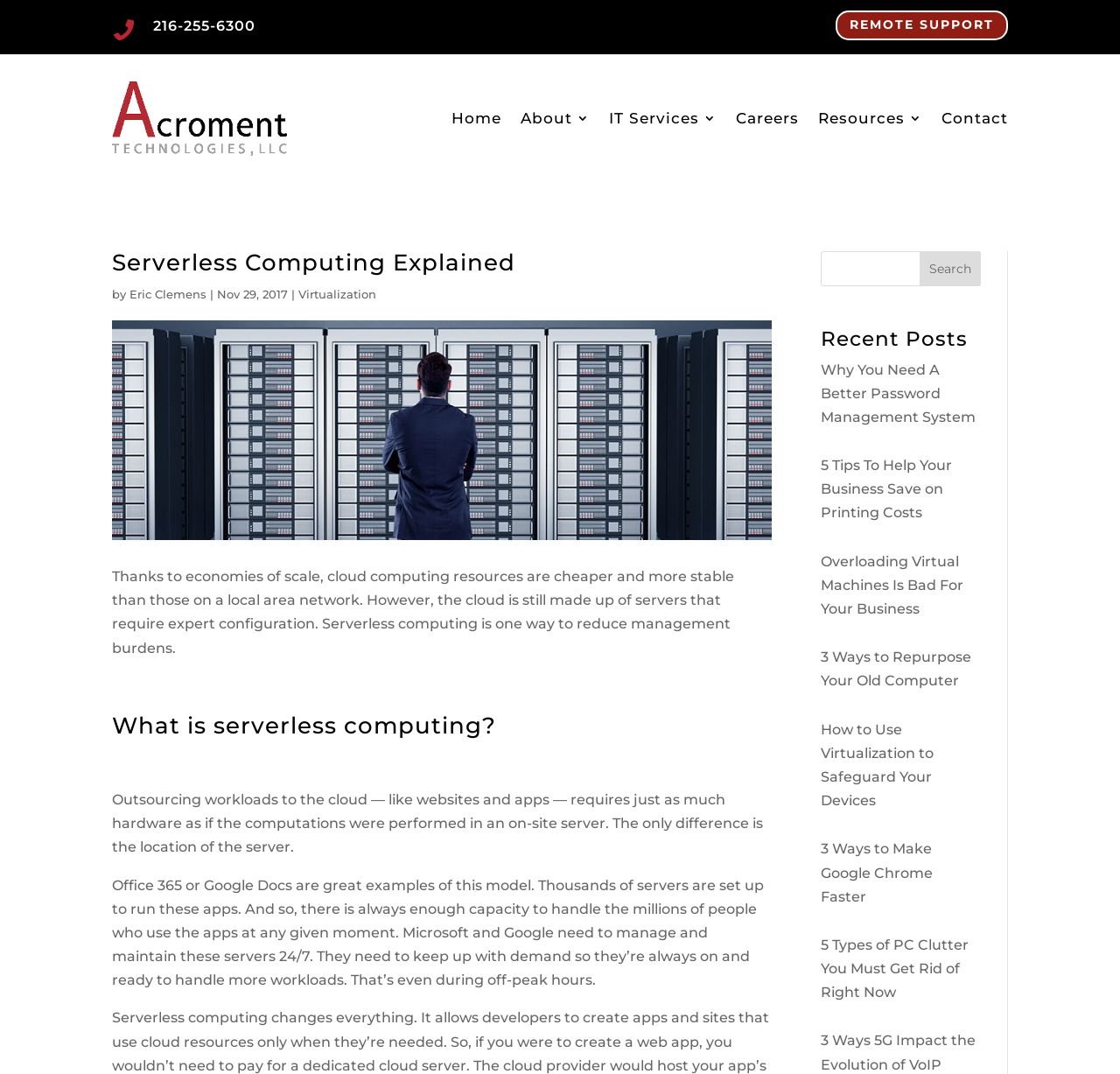How many navigation links are in the top menu?
Identify the answer in the screenshot and reply with a single word or phrase.

6